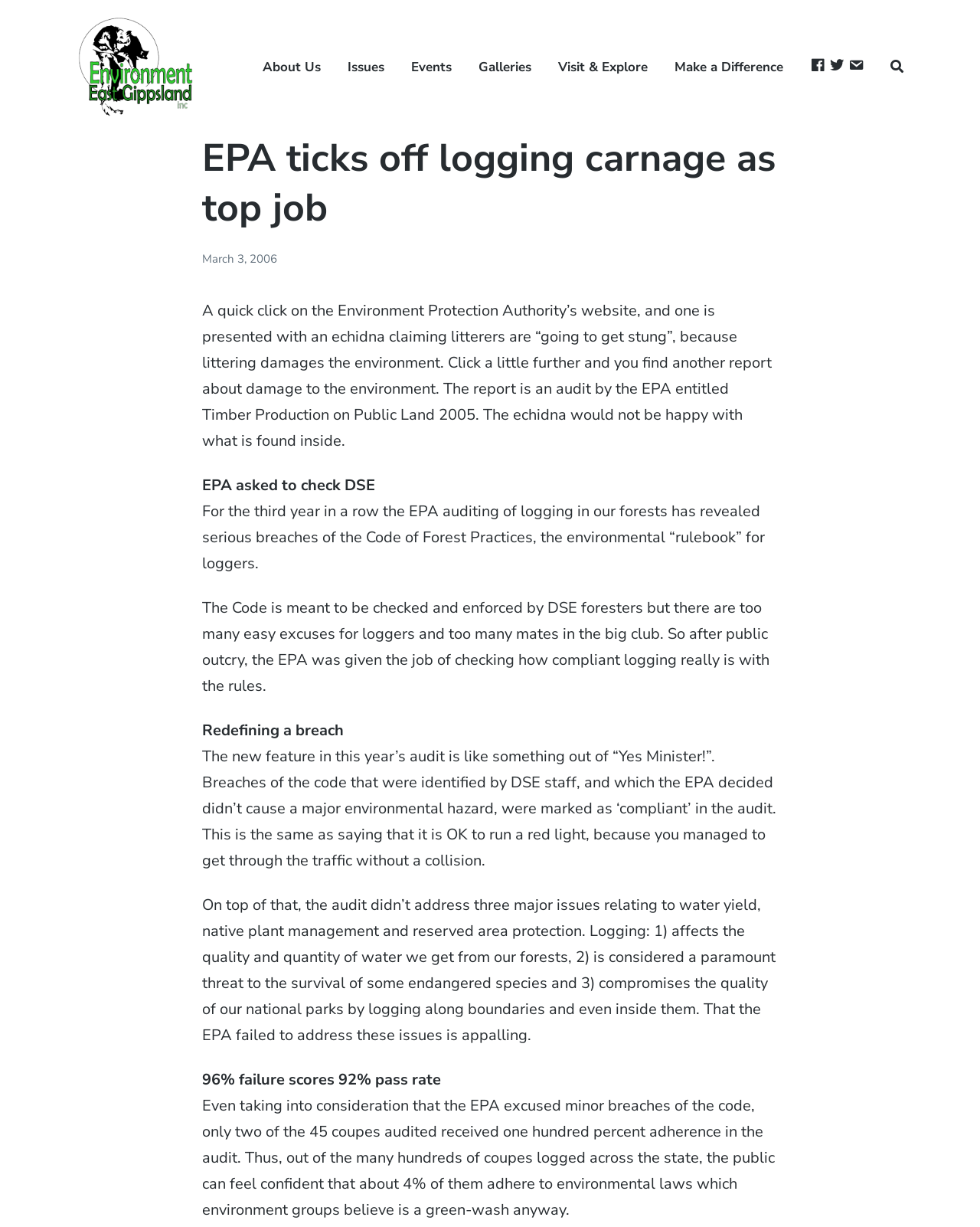Locate the bounding box coordinates of the clickable region necessary to complete the following instruction: "Make a Difference". Provide the coordinates in the format of four float numbers between 0 and 1, i.e., [left, top, right, bottom].

[0.688, 0.044, 0.799, 0.065]